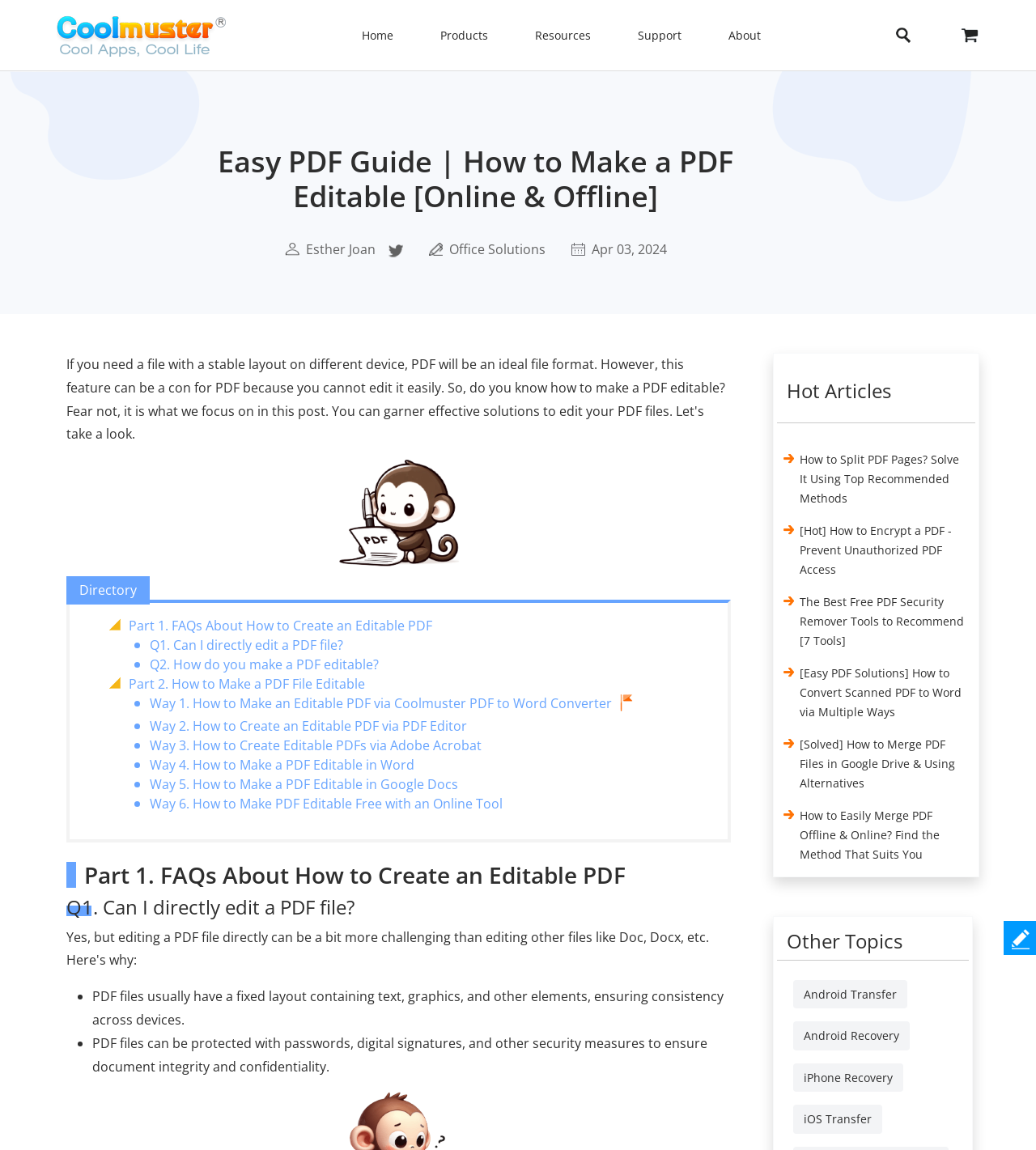Please find the bounding box coordinates of the section that needs to be clicked to achieve this instruction: "Read about HNB complaints email and phone number".

None